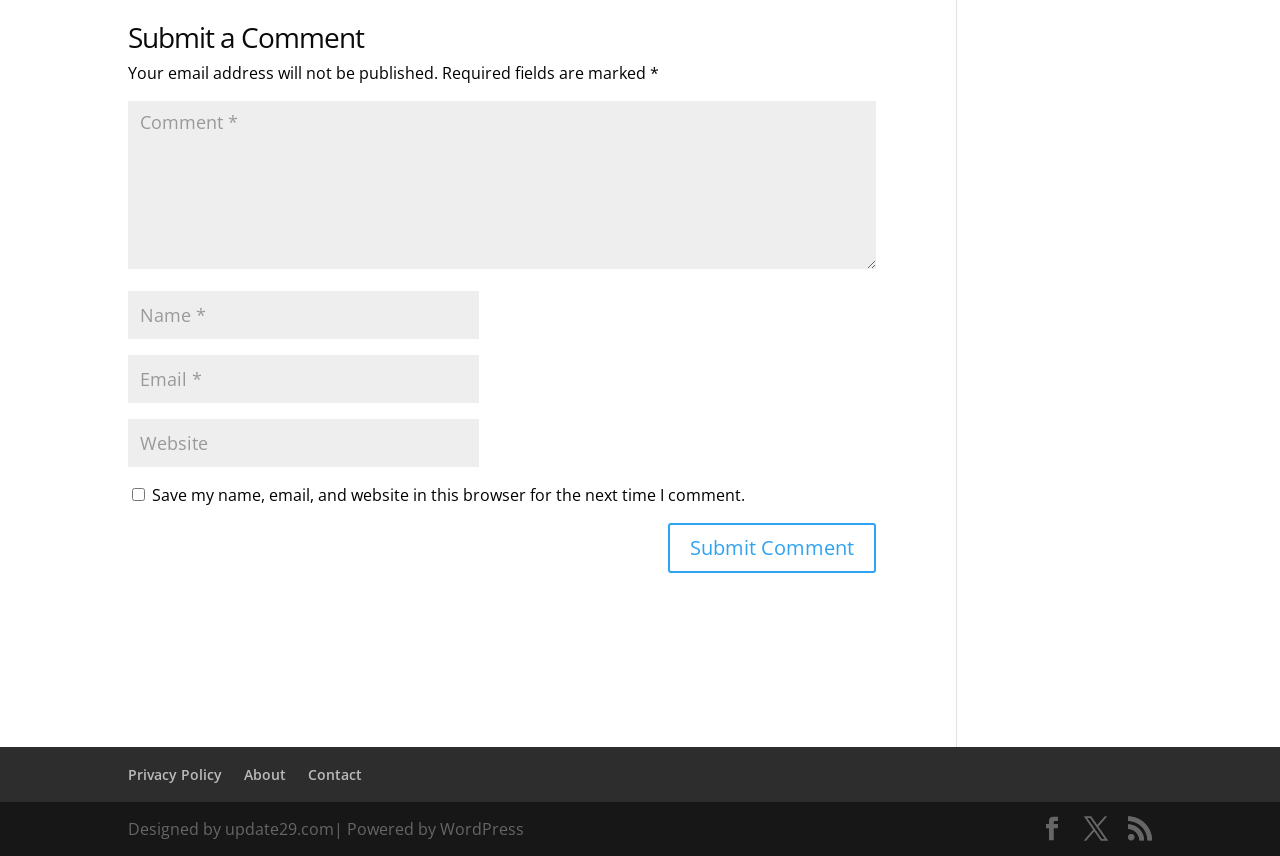Please provide the bounding box coordinates for the element that needs to be clicked to perform the instruction: "Enter a comment". The coordinates must consist of four float numbers between 0 and 1, formatted as [left, top, right, bottom].

[0.1, 0.117, 0.684, 0.314]